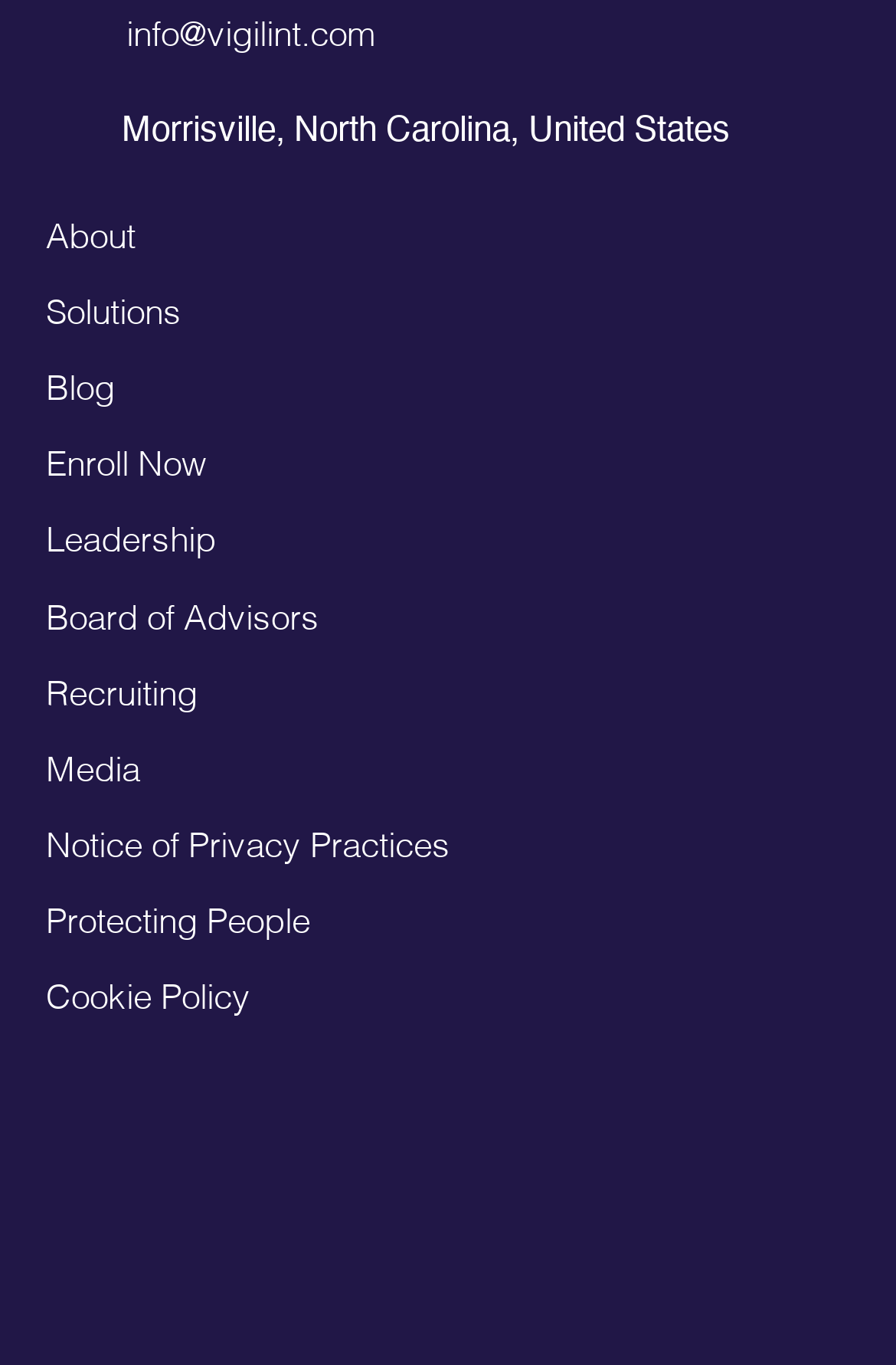What is the location of Vigilint?
Please describe in detail the information shown in the image to answer the question.

I found the location of Vigilint by looking at the image 'Vigilint Location' and the corresponding StaticText 'Morrisville, North Carolina, United States' which provides the location information.